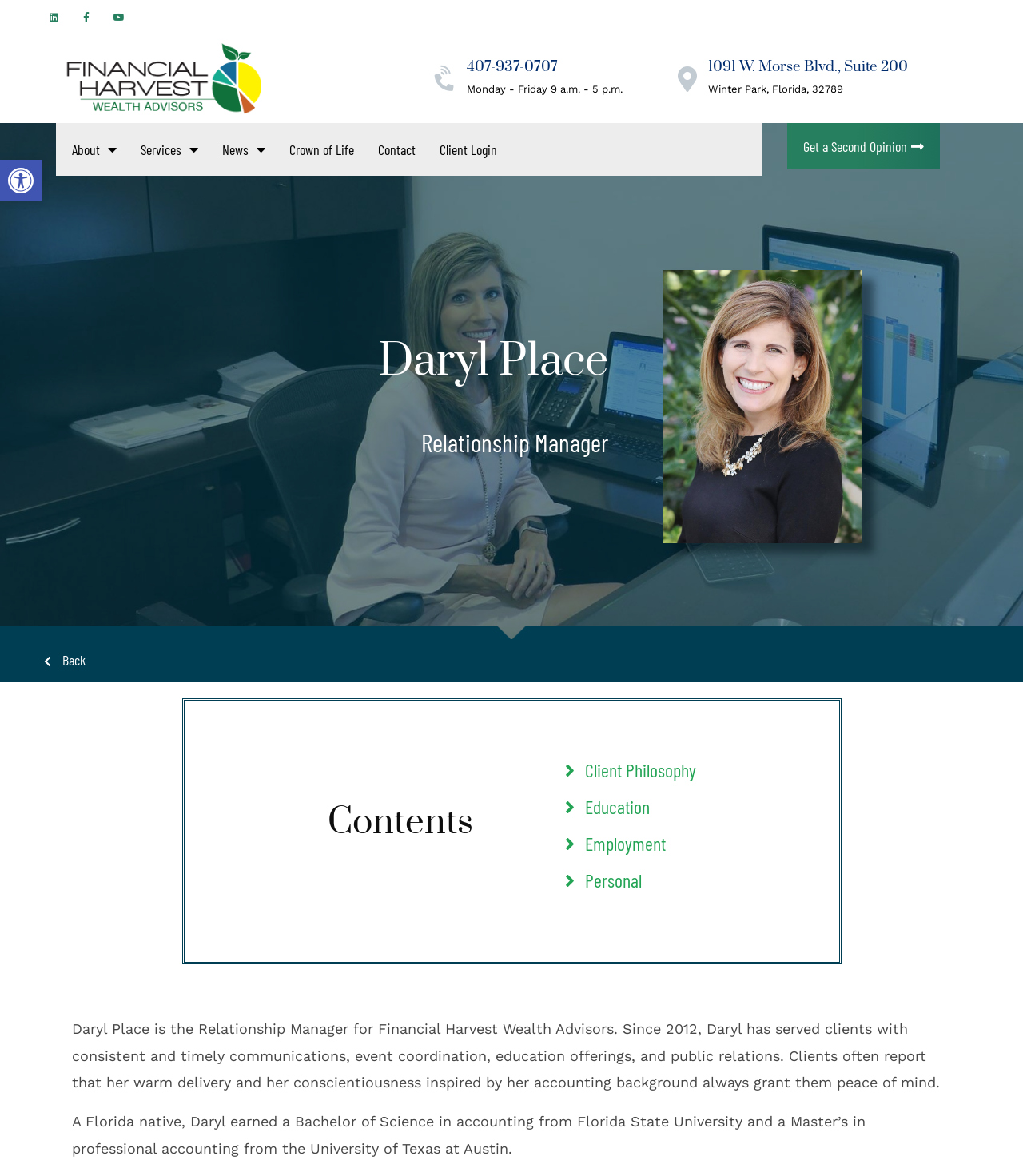Please locate the bounding box coordinates of the element that should be clicked to achieve the given instruction: "Call 407-937-0707".

[0.456, 0.049, 0.545, 0.065]